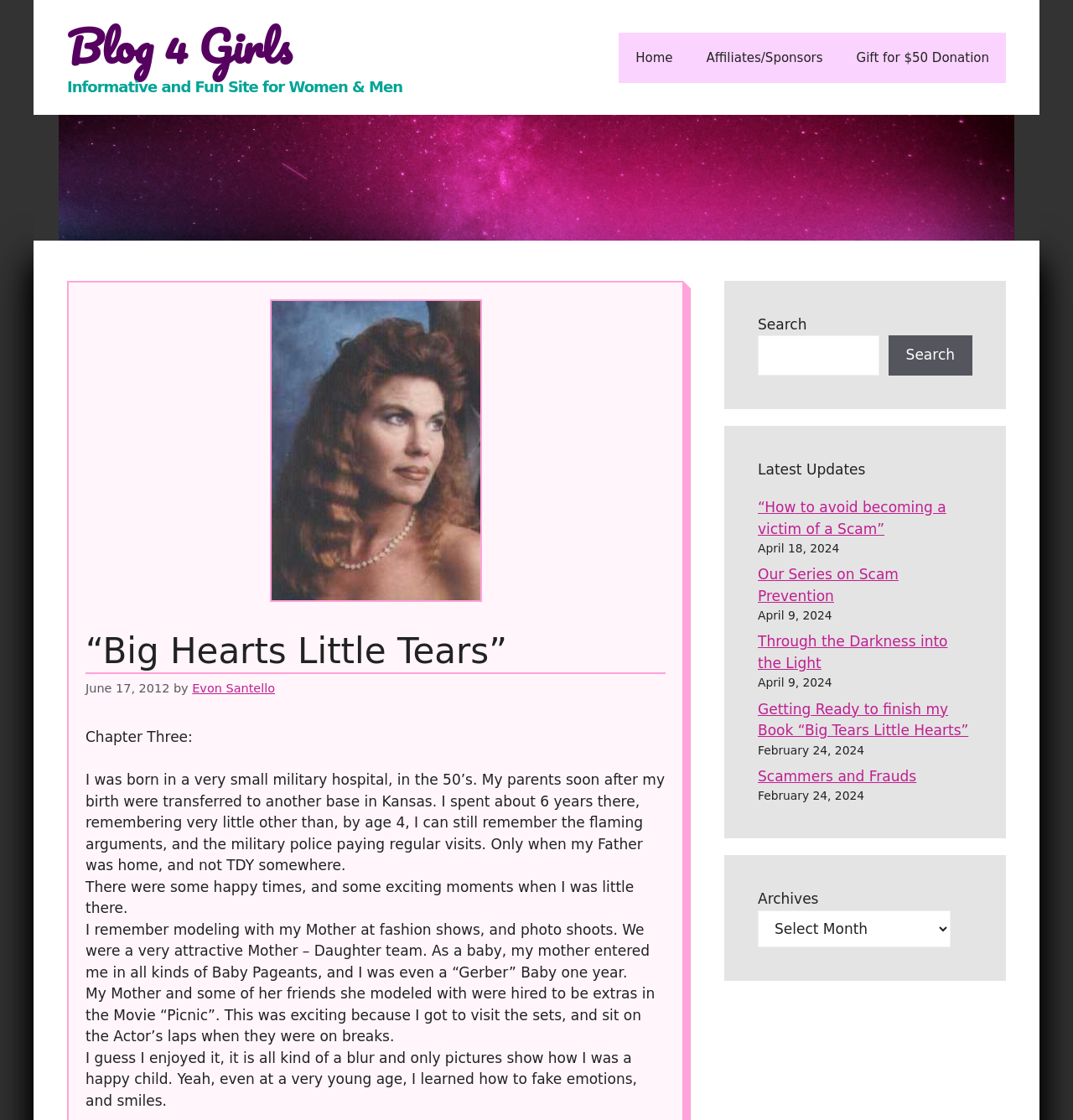Using the element description provided, determine the bounding box coordinates in the format (top-left x, top-left y, bottom-right x, bottom-right y). Ensure that all values are floating point numbers between 0 and 1. Element description: Scammers and Frauds

[0.706, 0.686, 0.854, 0.701]